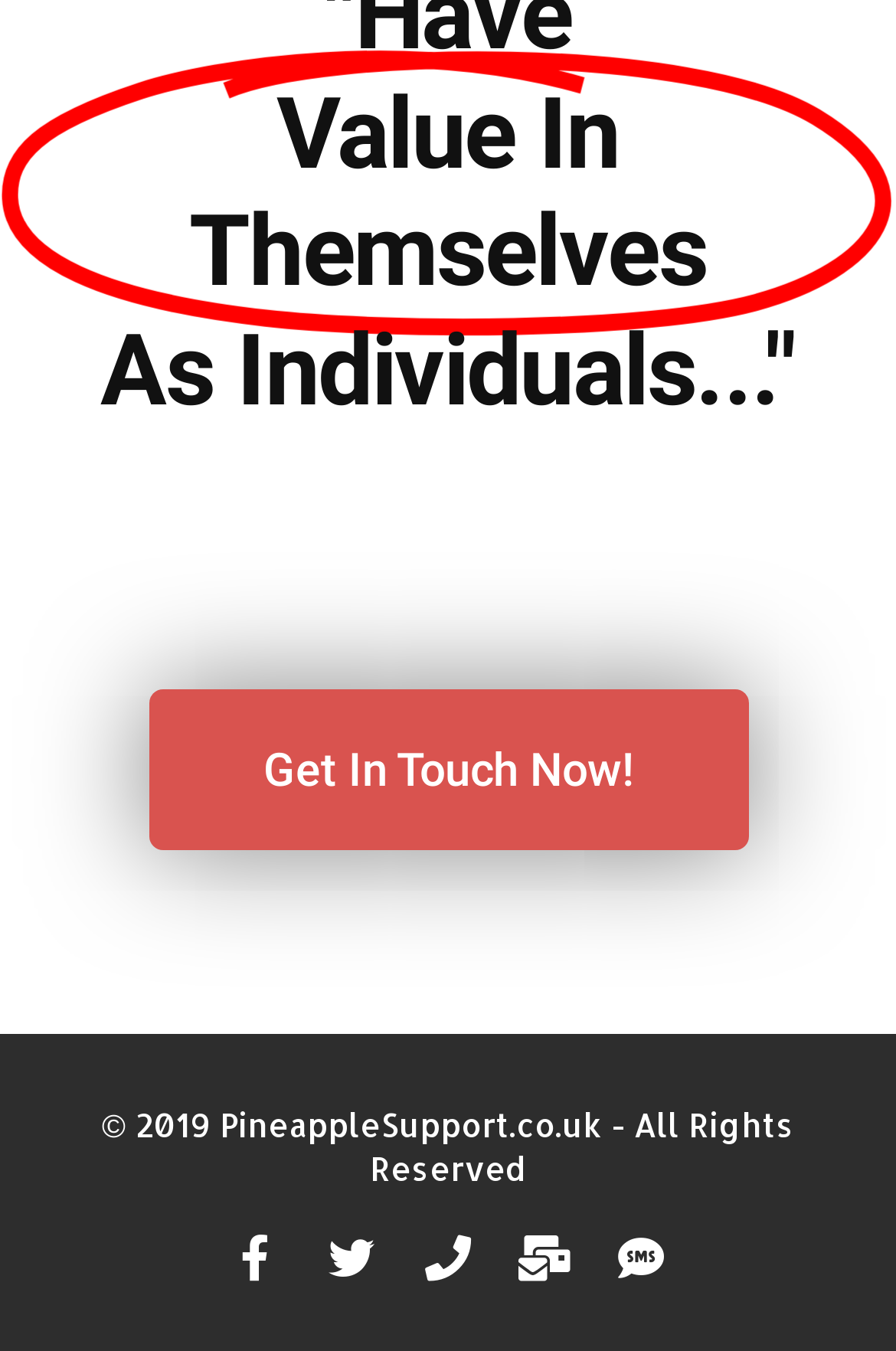Please respond in a single word or phrase: 
What is the text on the button?

Get In Touch Now!